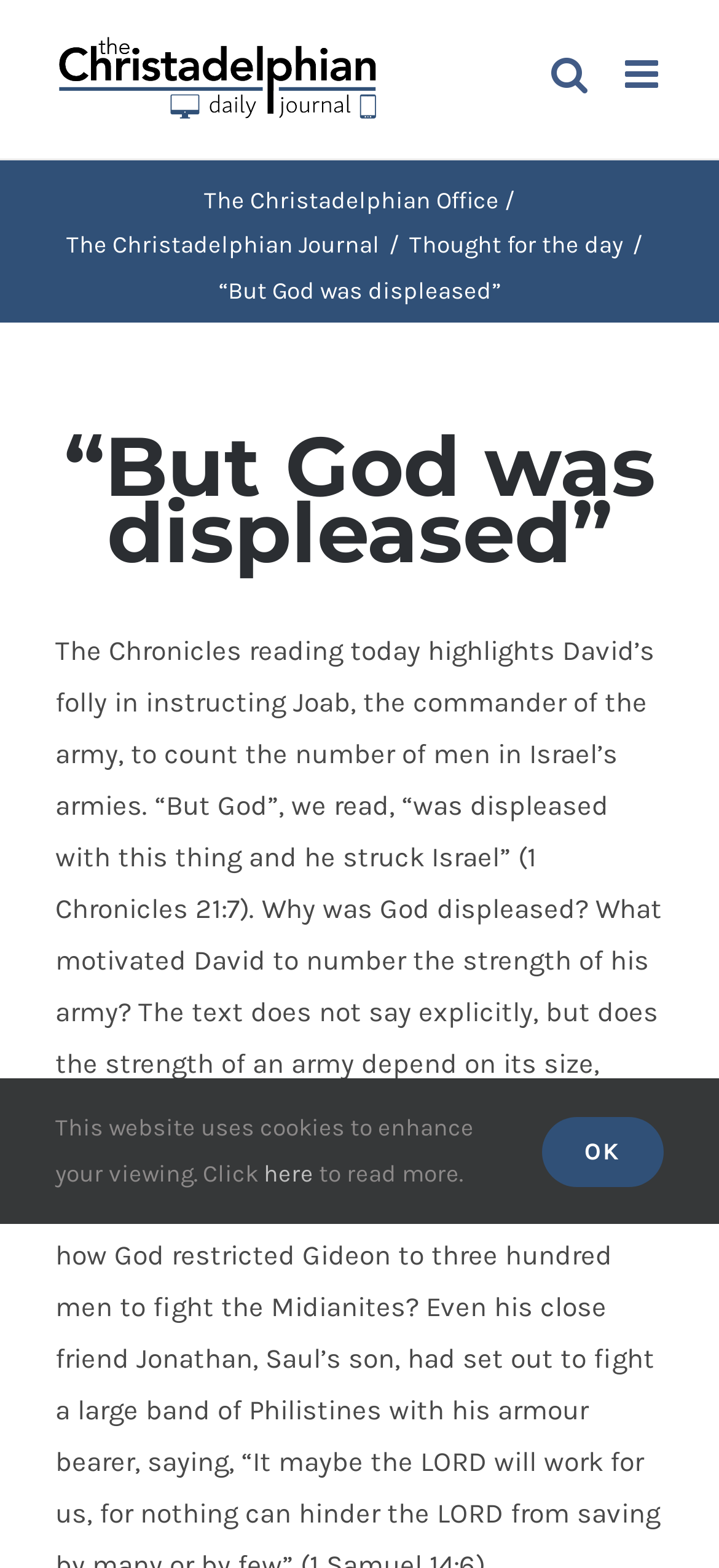What is the function of the ' Go to Top' link?
Examine the screenshot and reply with a single word or phrase.

To go to the top of the page